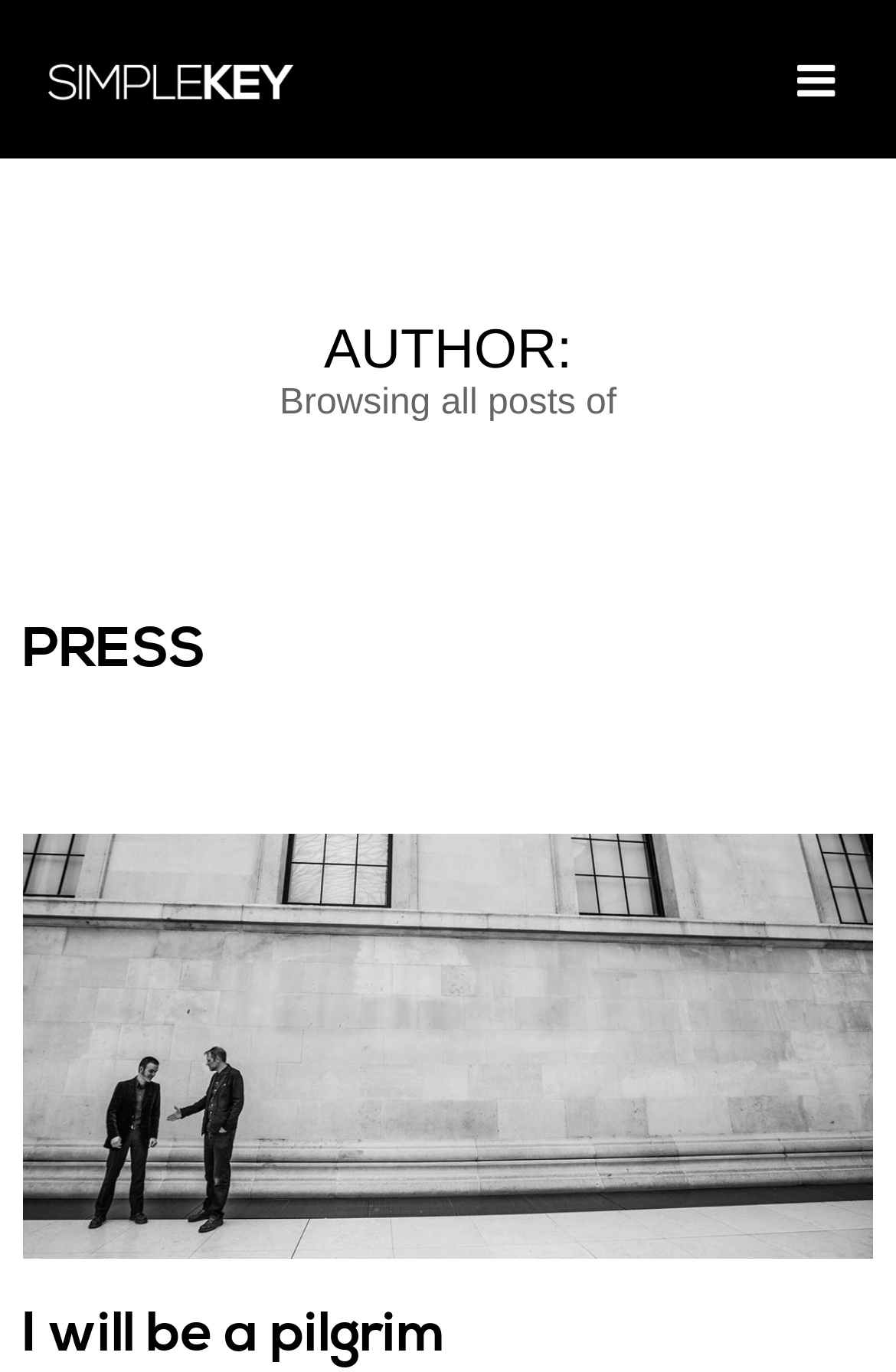Locate the UI element described as follows: "Arch Garrison". Return the bounding box coordinates as four float numbers between 0 and 1 in the order [left, top, right, bottom].

[0.051, 0.0, 0.359, 0.116]